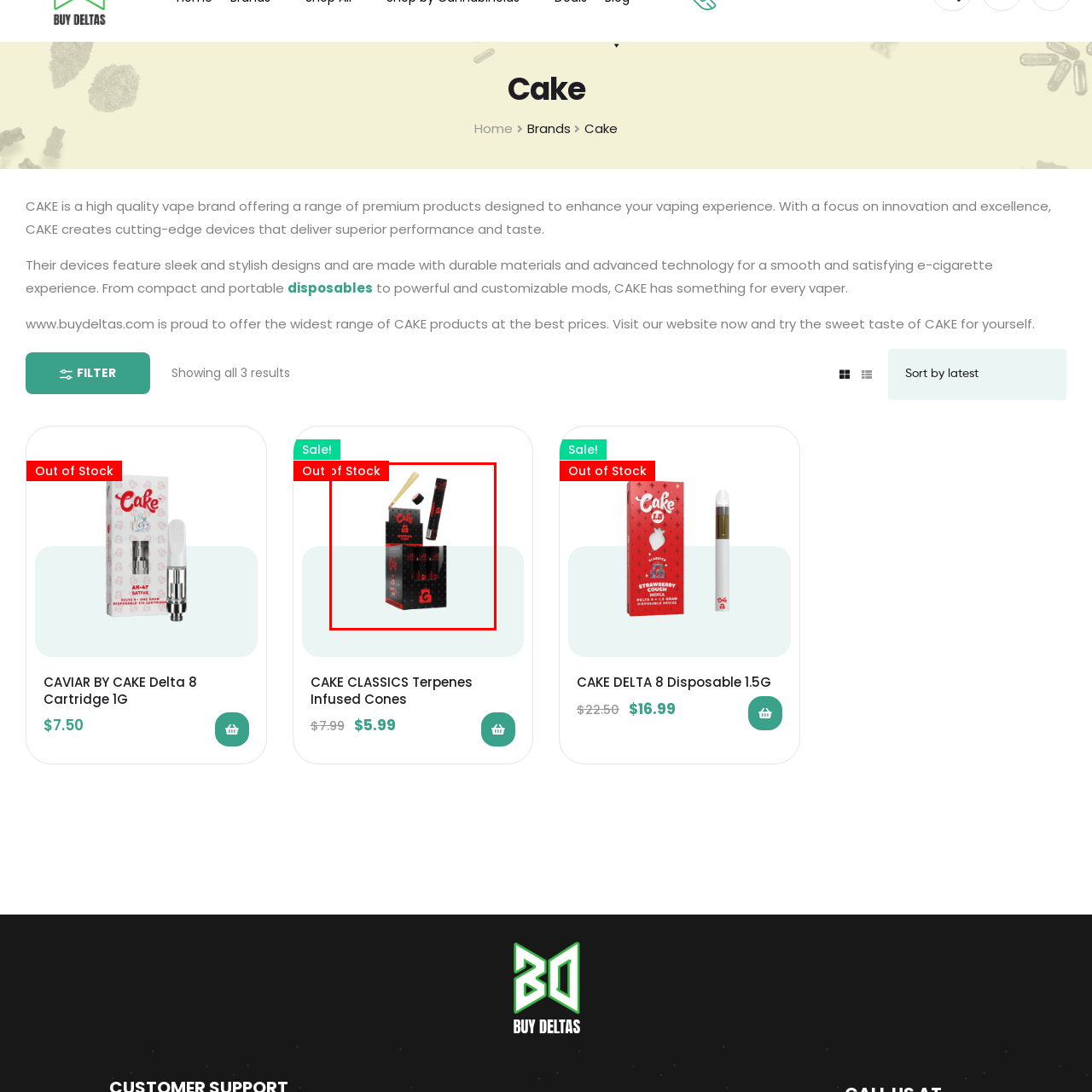Direct your attention to the image enclosed by the red boundary, How many items are visible outside the box? 
Answer concisely using a single word or phrase.

Two